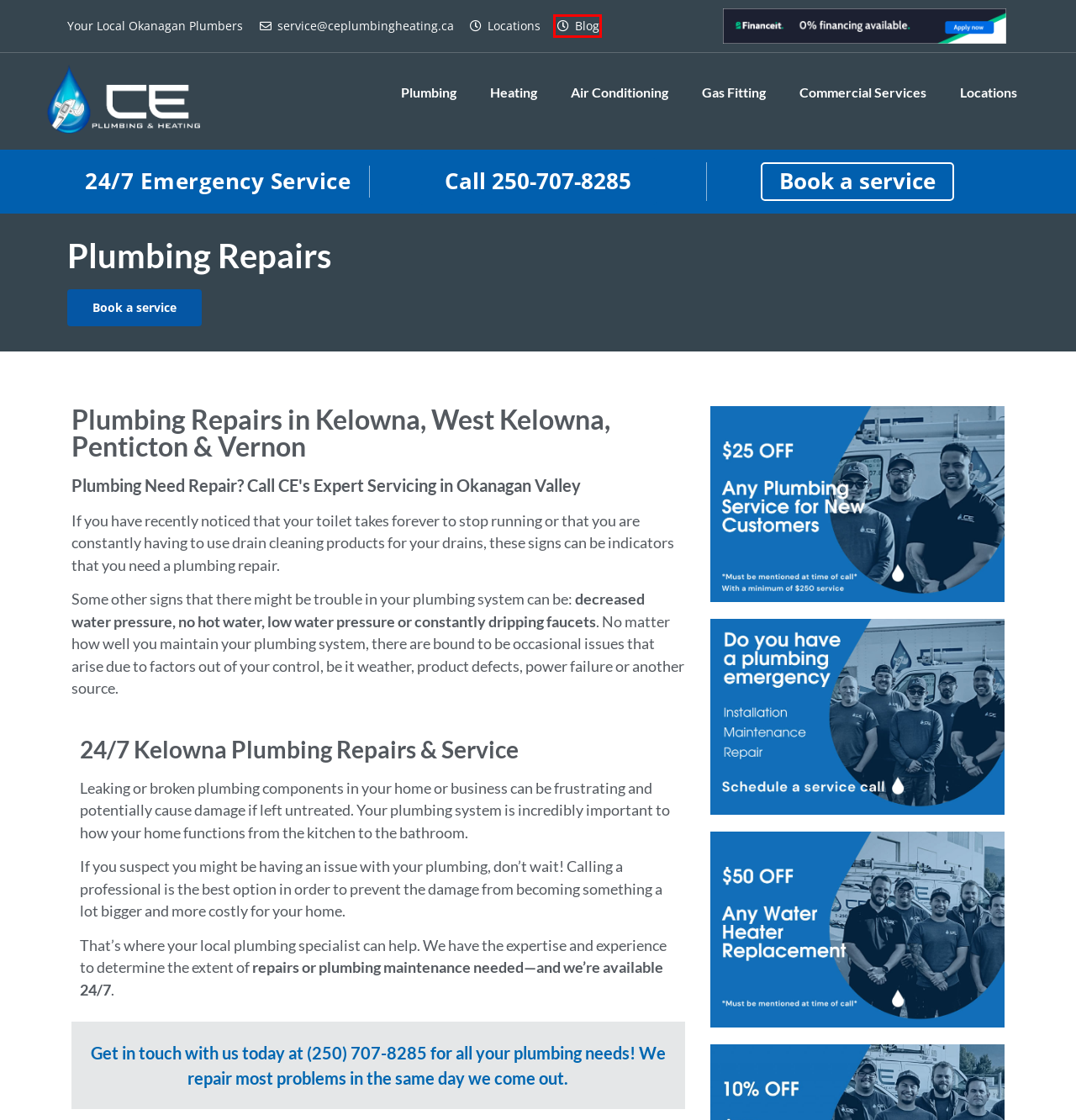Given a screenshot of a webpage with a red bounding box, please pick the webpage description that best fits the new webpage after clicking the element inside the bounding box. Here are the candidates:
A. HVAC Service | Call Your Kelowna Heating Pros | Call Today
B. Emergency Plumbing | 24 Hour Plumbers, CE Plumbing & Heating
C. Gas Line Installation & Repair Kelowna & West Kelowna
D. CE Plumbing & Heating | Kelowna & West Kelowna Plumbing
E. Contact CE Plumbing & Heating of Kelowna | Call For Free Quote
F. Commercial Plumbing & HVAC Services in Kelowna & West Kelowna
G. Plumbing Tips, Advice From CE Plumbing & Heating
H. ServiceTitan web scheduler

G